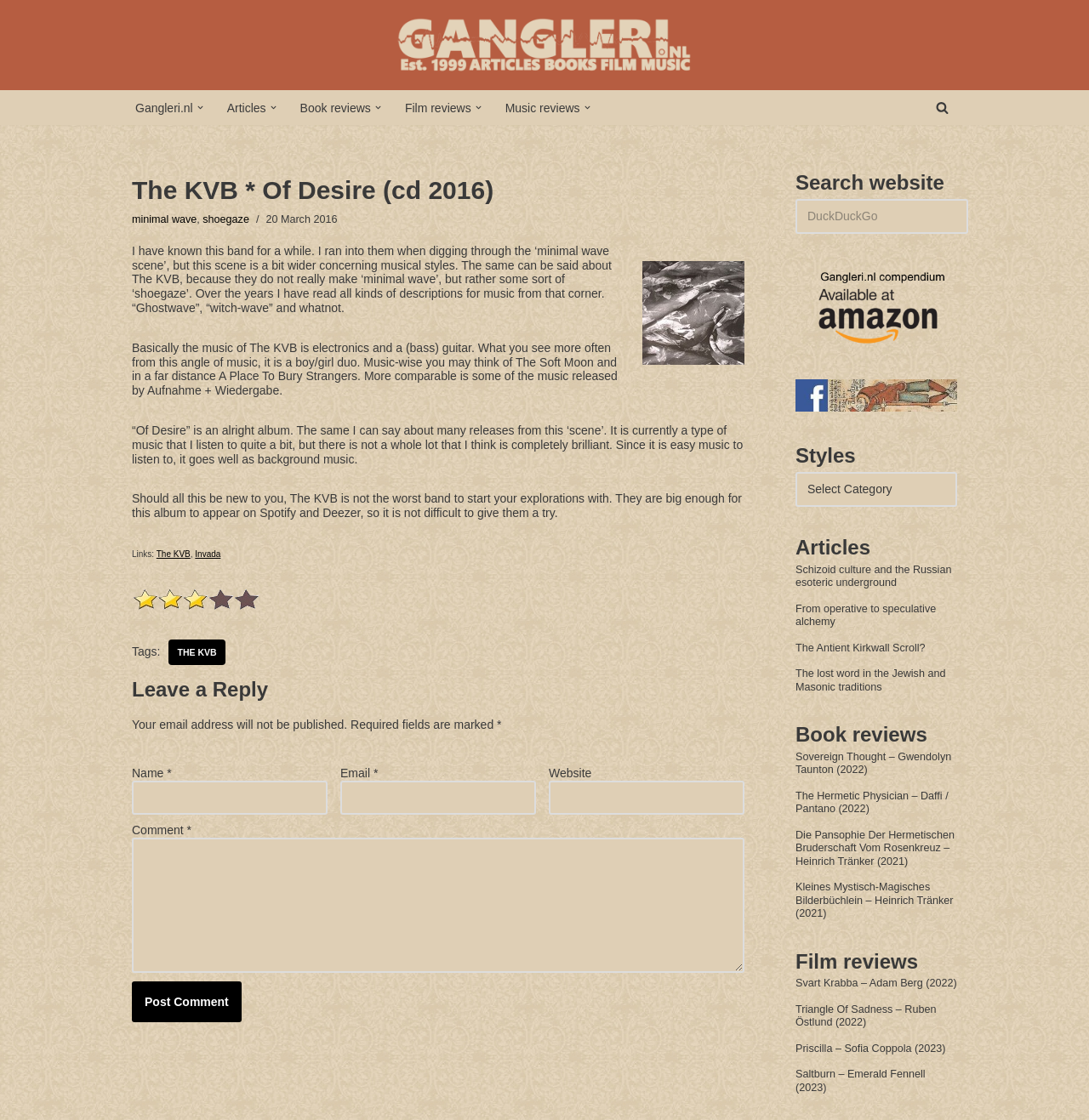Identify the bounding box coordinates of the element that should be clicked to fulfill this task: "Type in the 'Name' textbox". The coordinates should be provided as four float numbers between 0 and 1, i.e., [left, top, right, bottom].

[0.121, 0.697, 0.301, 0.728]